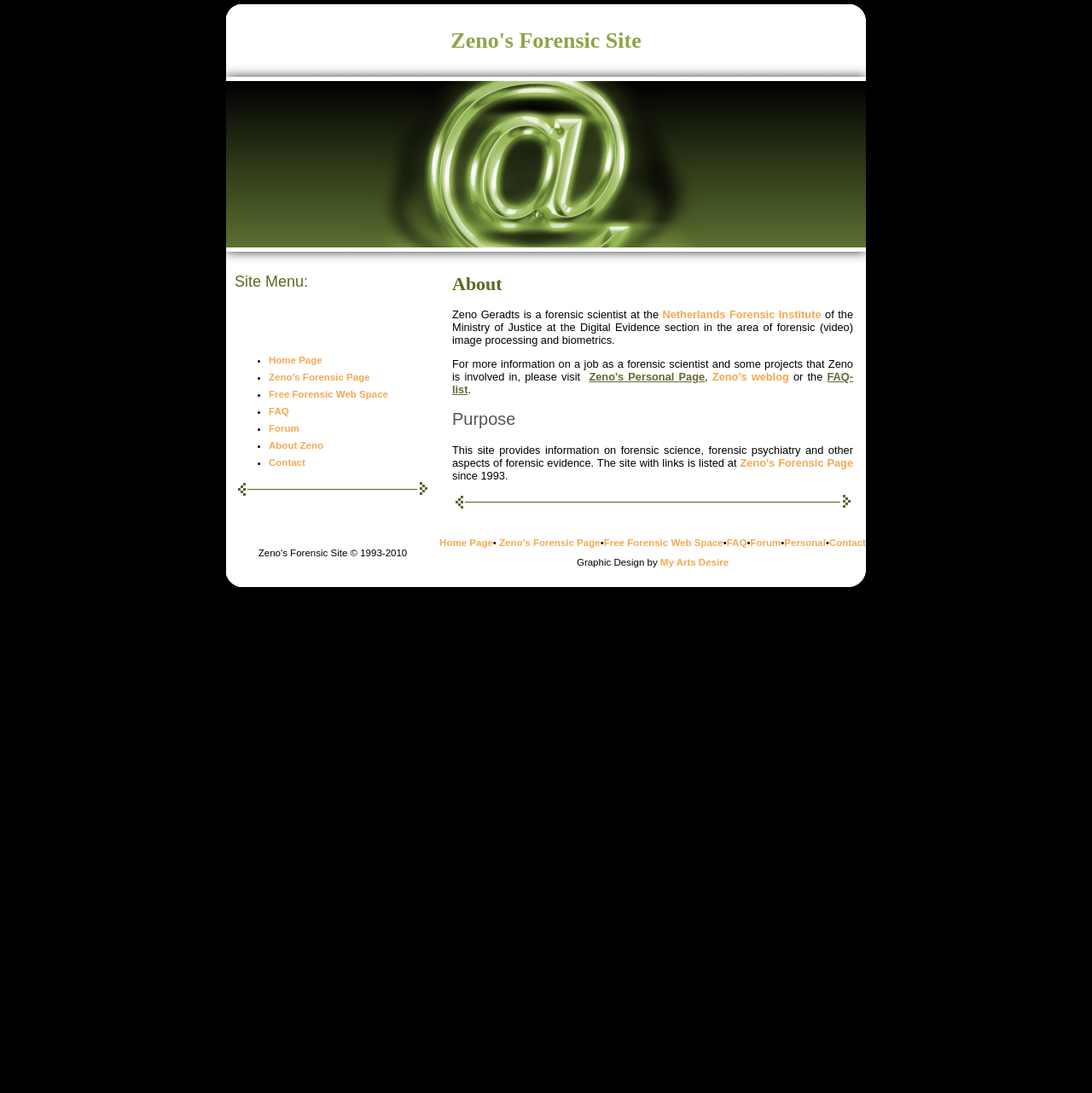Please specify the coordinates of the bounding box for the element that should be clicked to carry out this instruction: "visit Zeno's Personal Page". The coordinates must be four float numbers between 0 and 1, formatted as [left, top, right, bottom].

[0.539, 0.338, 0.645, 0.35]